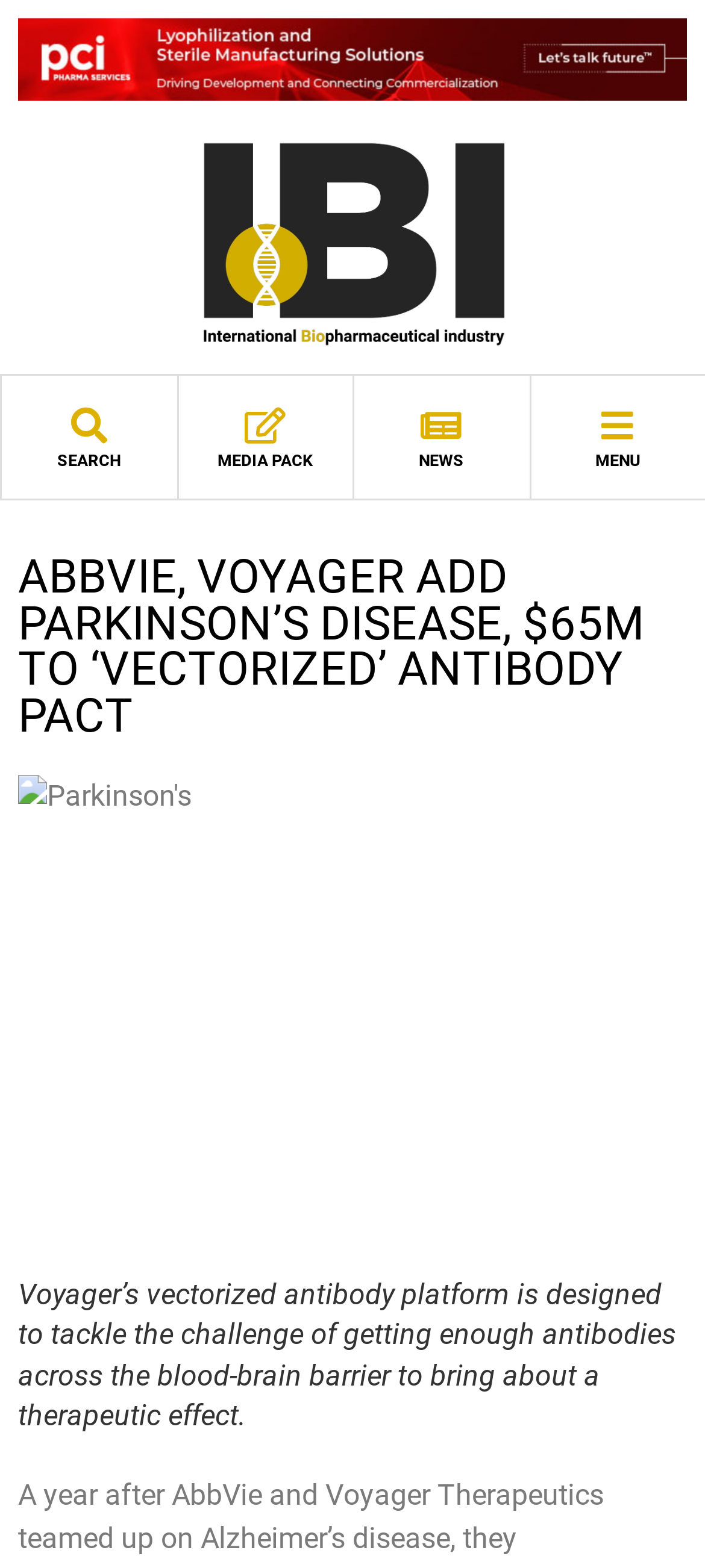What is the topic of the article?
Look at the image and answer the question using a single word or phrase.

Parkinson's disease